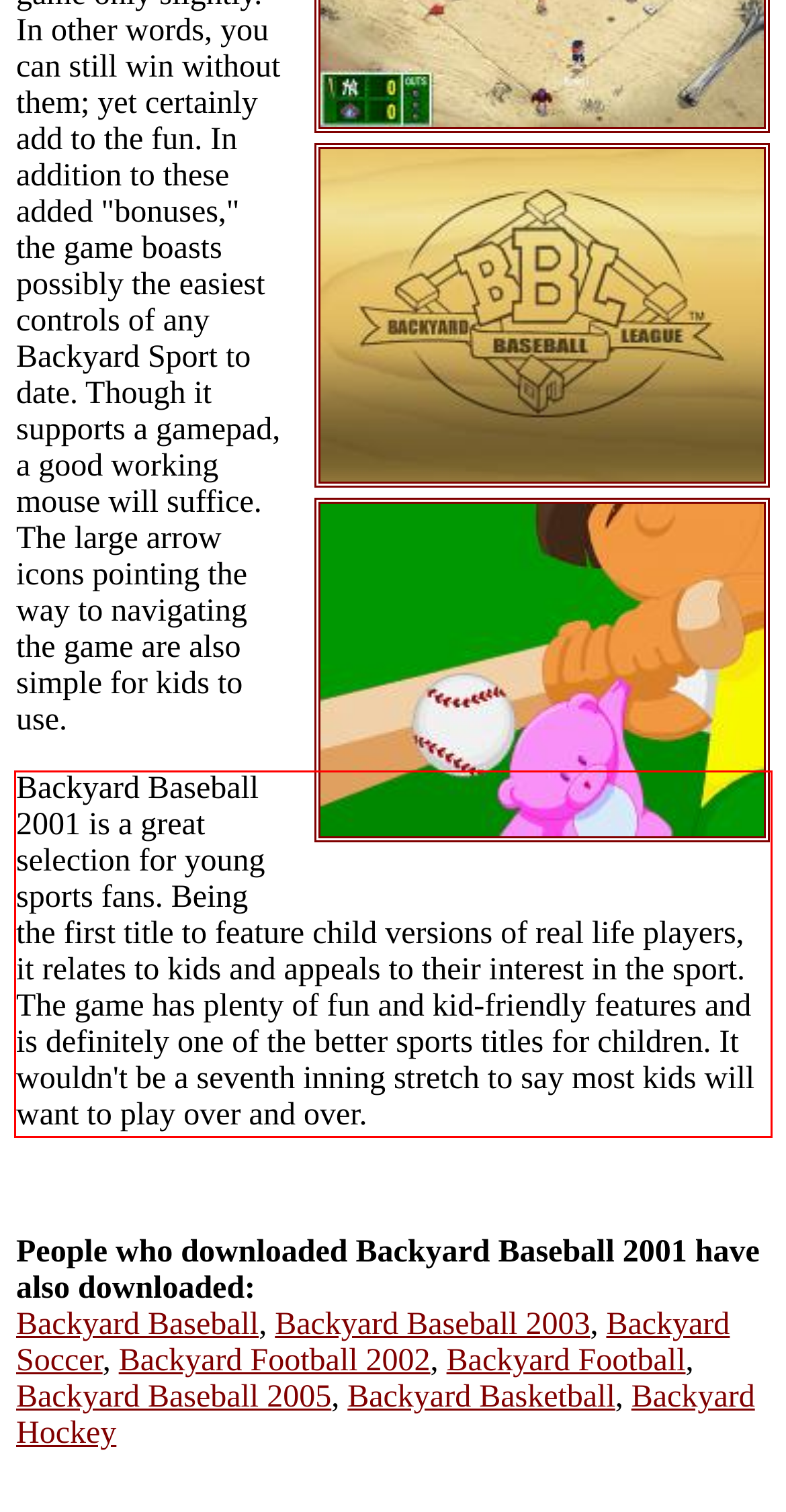Using the provided screenshot of a webpage, recognize and generate the text found within the red rectangle bounding box.

Backyard Baseball 2001 is a great selection for young sports fans. Being the first title to feature child versions of real life players, it relates to kids and appeals to their interest in the sport. The game has plenty of fun and kid-friendly features and is definitely one of the better sports titles for children. It wouldn't be a seventh inning stretch to say most kids will want to play over and over.